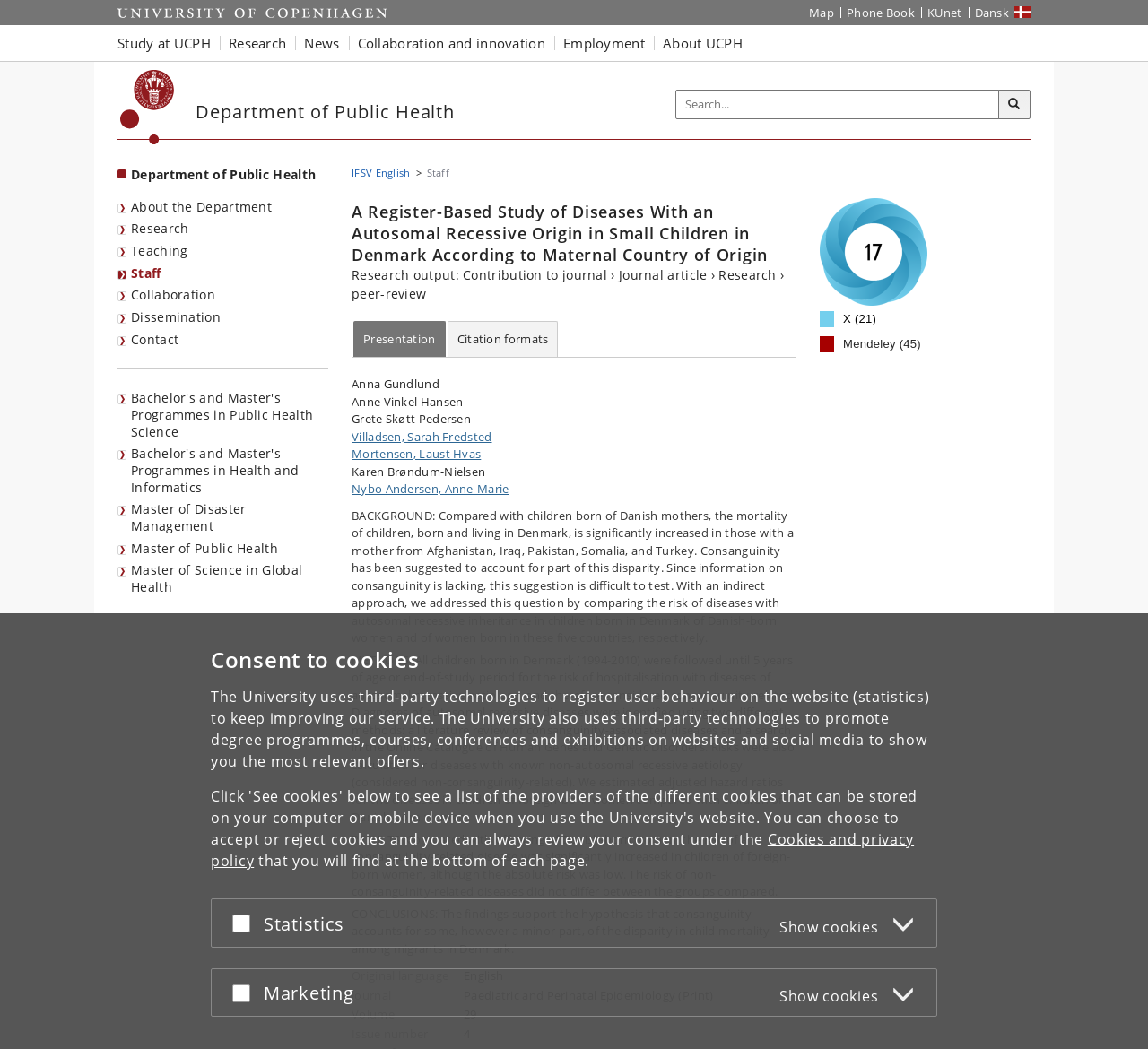What is the language of the original article?
Based on the image, answer the question with a single word or brief phrase.

English